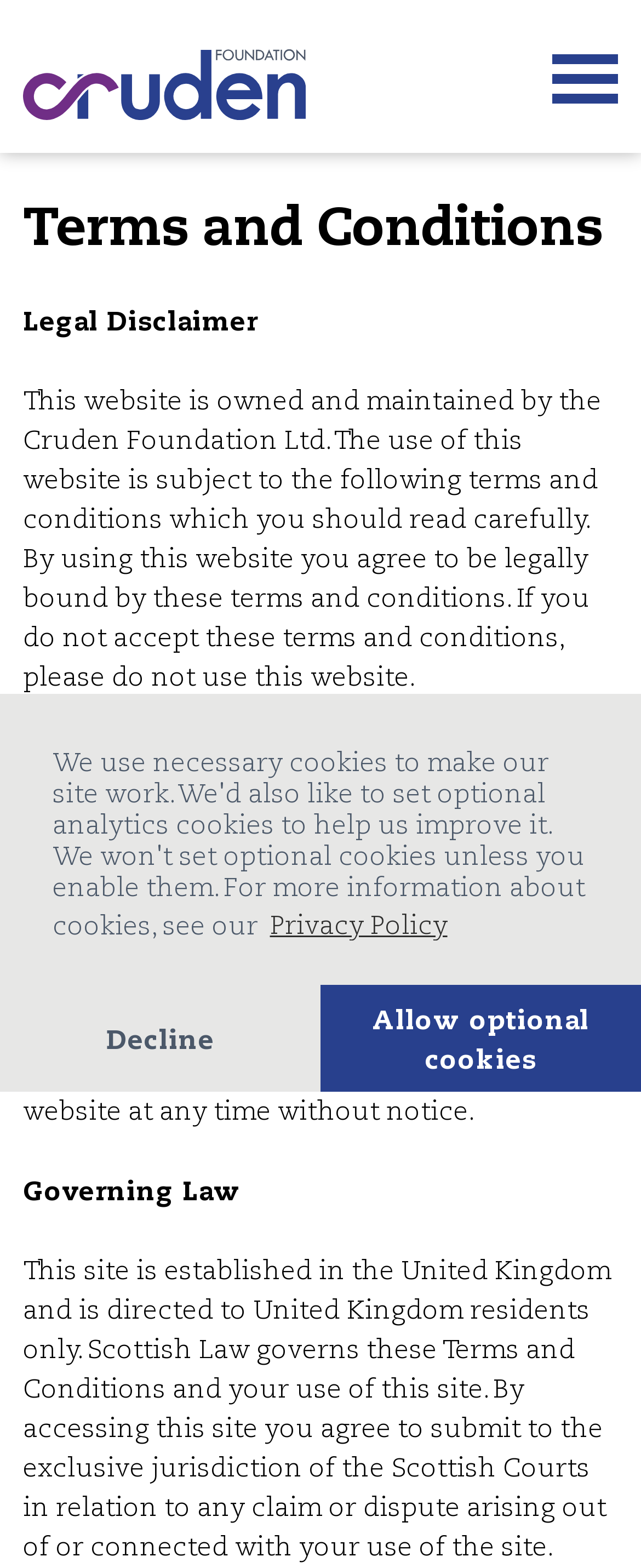Give a full account of the webpage's elements and their arrangement.

The webpage is about the Terms and Conditions of the Cruden Foundation Ltd. At the top, there is a dialog box for cookie consent, which takes up about half of the screen width and is positioned near the top of the page. Within this dialog box, there are three buttons: "learn more about cookies", "deny cookies", and "allow cookies". Each button has a corresponding text description.

Below the dialog box, there is a link on the left side of the page, and a button on the right side. The button contains a header with the title "Terms and Conditions". 

Underneath the button, there are several blocks of text. The first block is a legal disclaimer, stating that the website is owned and maintained by the Cruden Foundation Ltd. and that users must agree to the terms and conditions to use the website. The second block of text explains that the material on the site is for information only and does not constitute a commitment or obligation from the Cruden Foundation. The third block of text is headed "Governing Law" and states that the site is established in the United Kingdom, is directed at UK residents only, and is governed by Scottish Law.